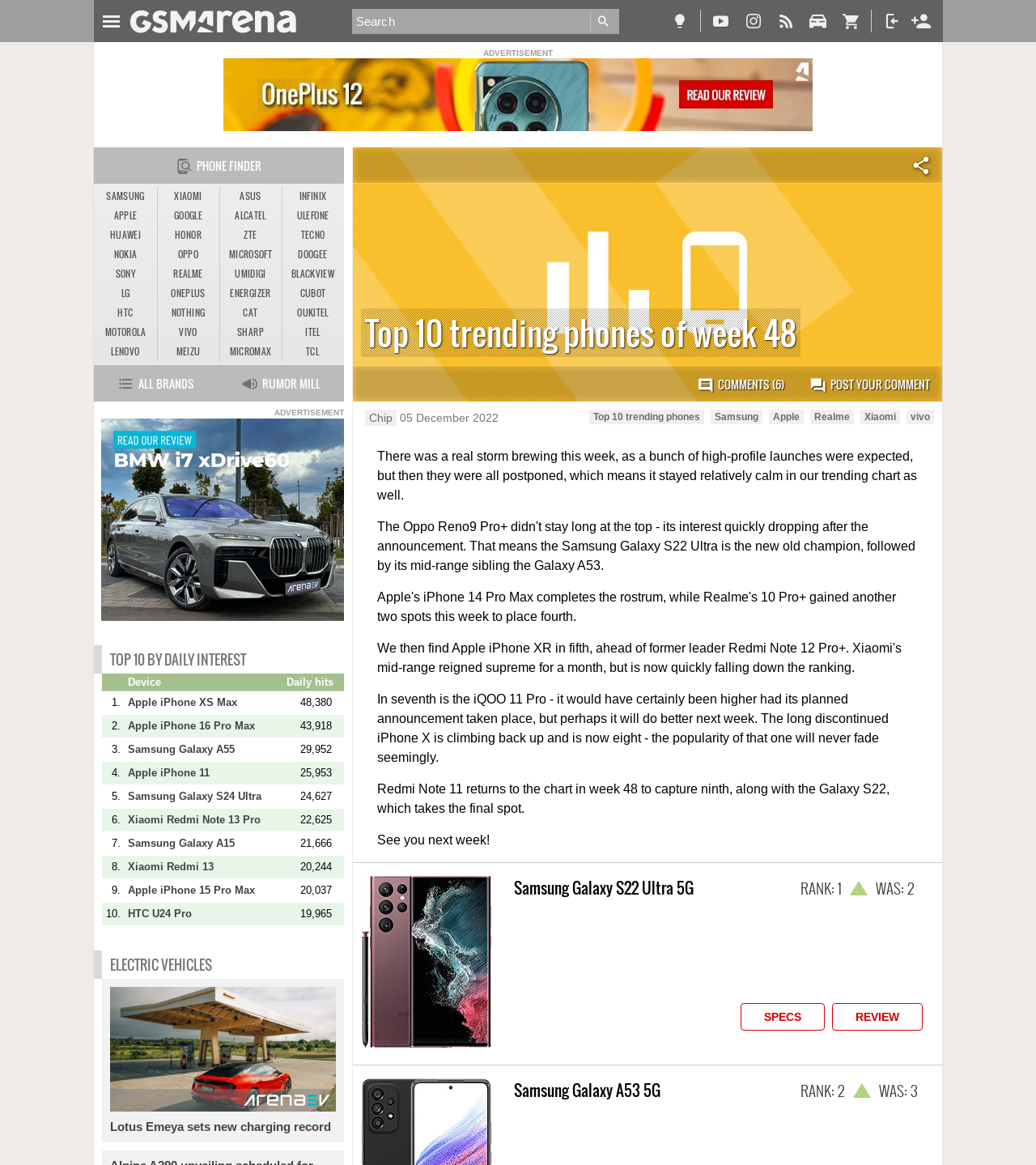Please specify the bounding box coordinates of the clickable section necessary to execute the following command: "View comments".

[0.769, 0.314, 0.909, 0.347]